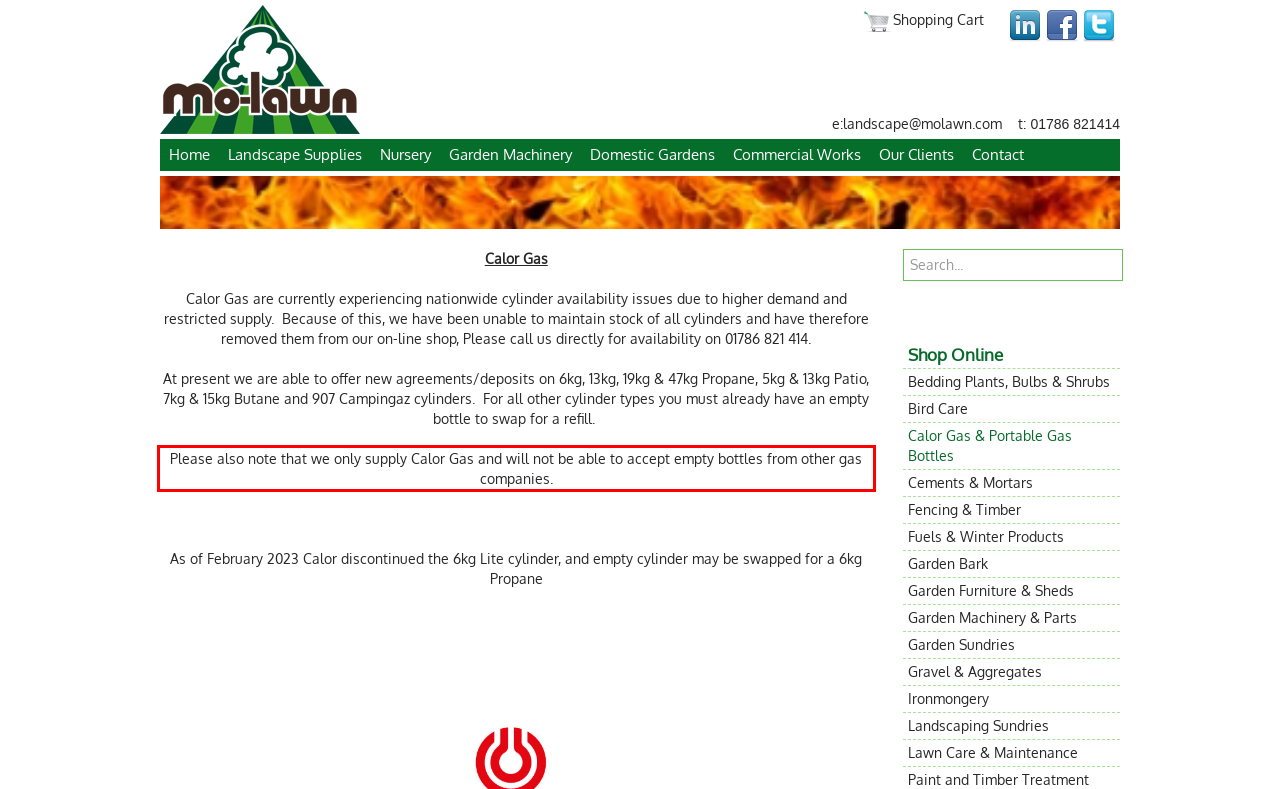Please identify and extract the text from the UI element that is surrounded by a red bounding box in the provided webpage screenshot.

Please also note that we only supply Calor Gas and will not be able to accept empty bottles from other gas companies.